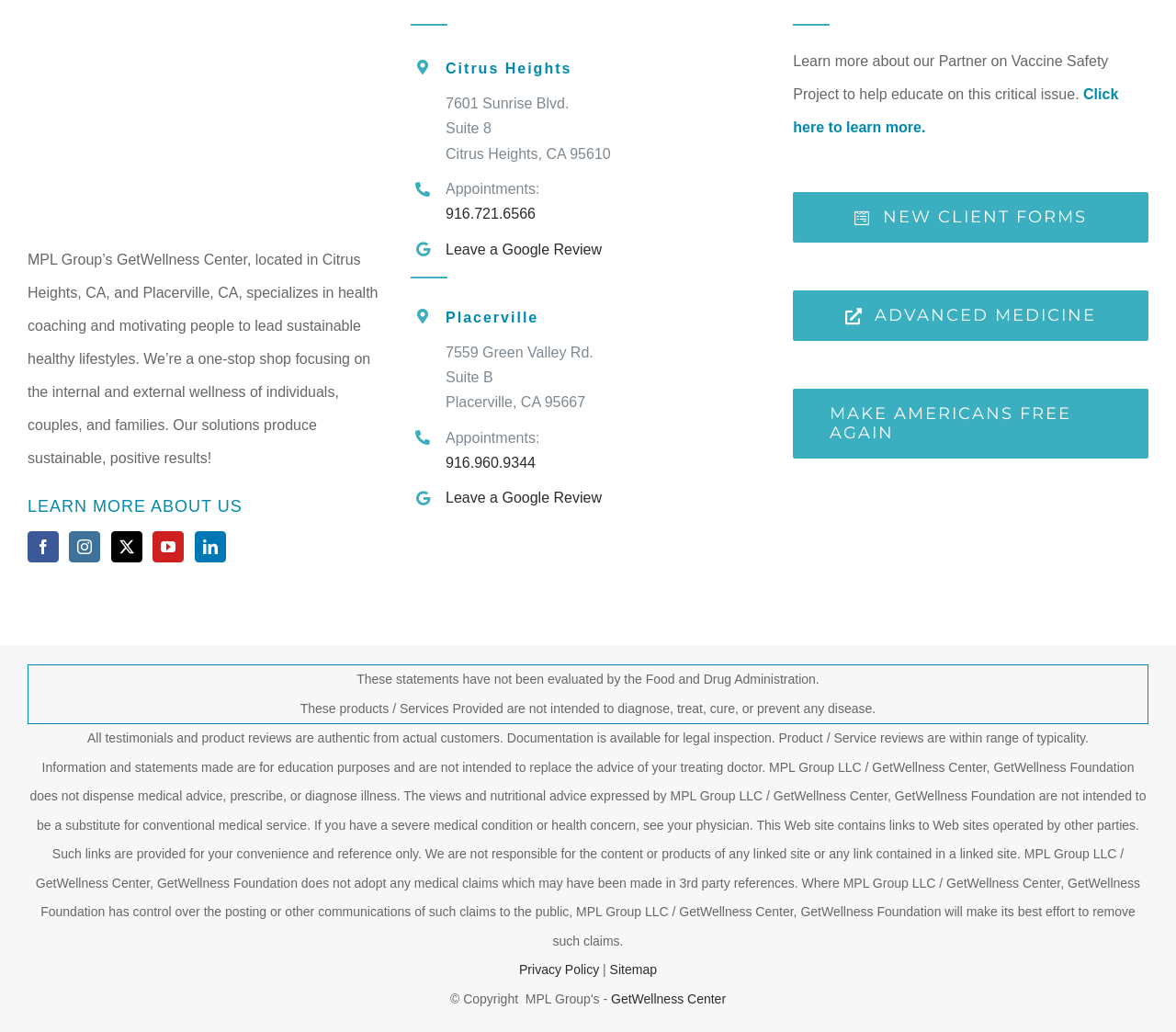Determine the bounding box coordinates of the clickable element to achieve the following action: 'Get appointment in Citrus Heights'. Provide the coordinates as four float values between 0 and 1, formatted as [left, top, right, bottom].

[0.379, 0.195, 0.651, 0.219]